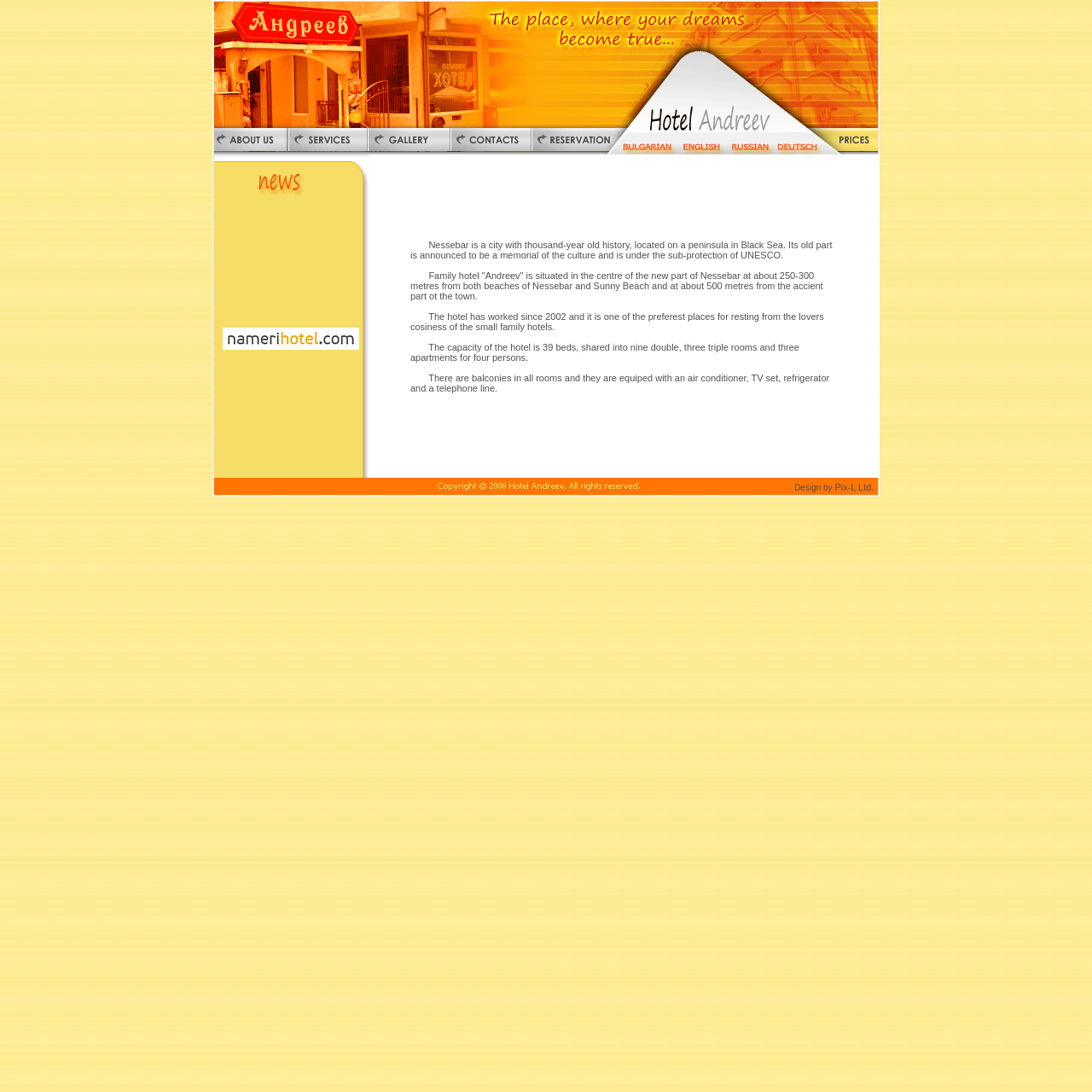From the screenshot, find the bounding box of the UI element matching this description: "Pix-L Ltd.". Supply the bounding box coordinates in the form [left, top, right, bottom], each a float between 0 and 1.

[0.764, 0.441, 0.8, 0.45]